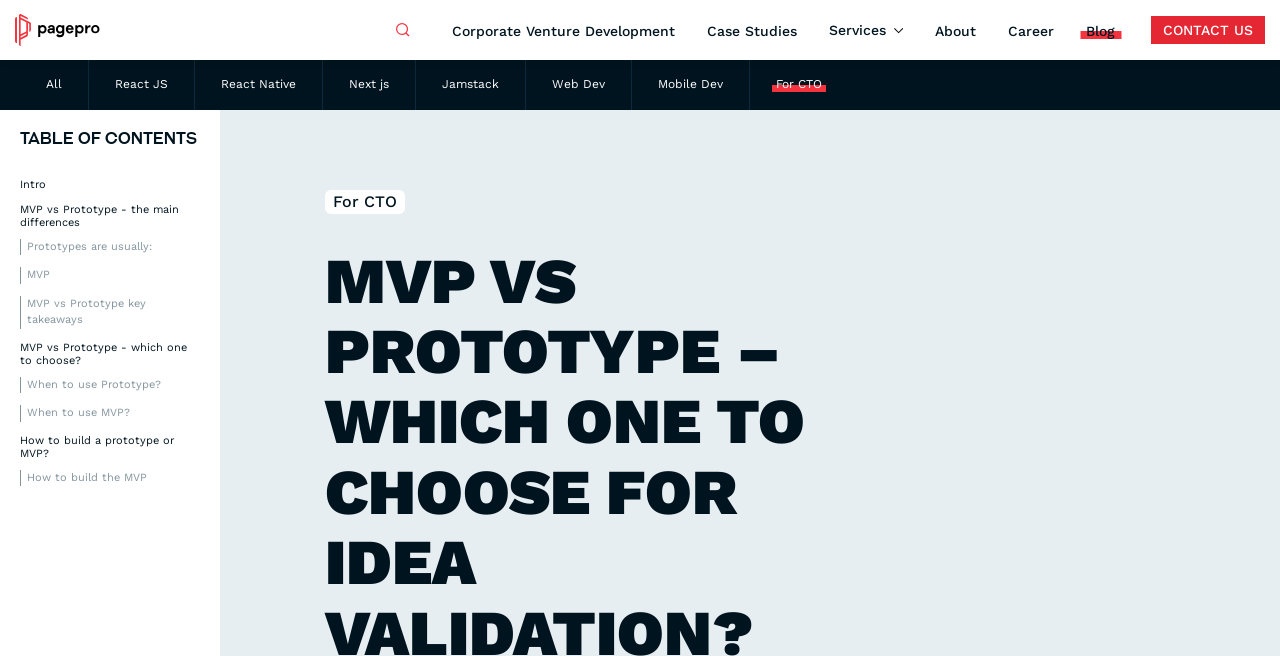Describe all the key features and sections of the webpage thoroughly.

The webpage is about comparing MVP (Minimum Viable Product) and Prototype for idea validation. At the top left, there is a logo with a link, accompanied by a small image. On the top right, there is a search bar with a search button and a submit search button. 

Below the search bar, there is a navigation menu with links to different sections of the website, including Corporate Venture Development, Case Studies, Services, About, Career, Blog, and CONTACT US. Each link has a small image next to it, except for the CONTACT US link.

On the left side of the page, there is a table of contents with links to different sections of the article, including Intro, MVP vs Prototype - the main differences, Prototypes are usually:, MVP, MVP vs Prototype key takeaways, MVP vs Prototype - which one to choose?, When to use Prototype?, When to use MVP?, and How to build a prototype or MVP?. 

Above the table of contents, there are links to different categories, including All, React JS, React Native, Next js, Jamstack, Web Dev, Mobile Dev, and For CTO. 

The main content of the webpage is an article that compares MVP and Prototype, discussing their differences, when to use each, and how to build them. The article is divided into sections with headings and links to related topics.